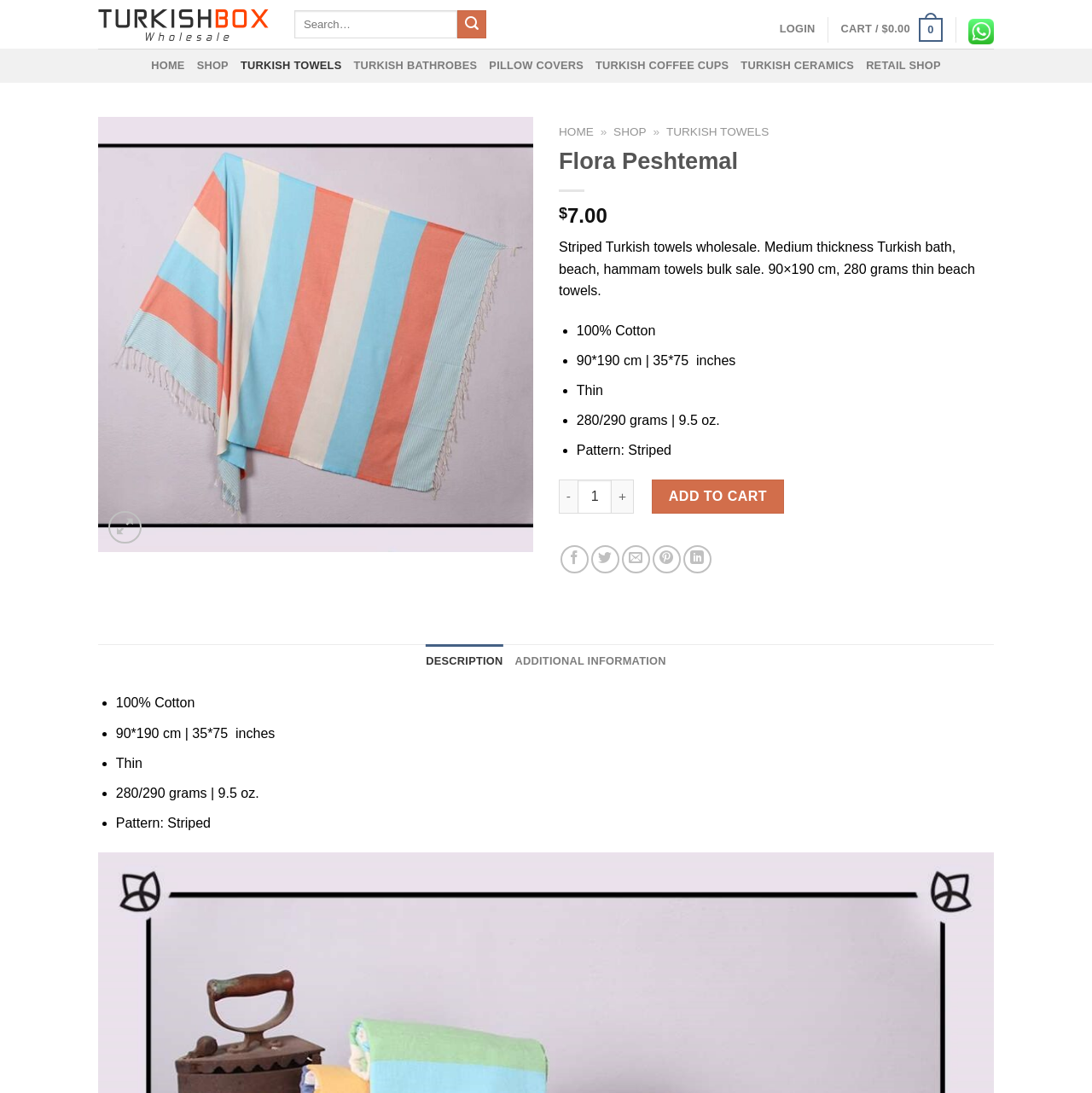Determine the bounding box coordinates for the area that needs to be clicked to fulfill this task: "Add Flora Peshtemal to cart". The coordinates must be given as four float numbers between 0 and 1, i.e., [left, top, right, bottom].

[0.597, 0.438, 0.718, 0.47]